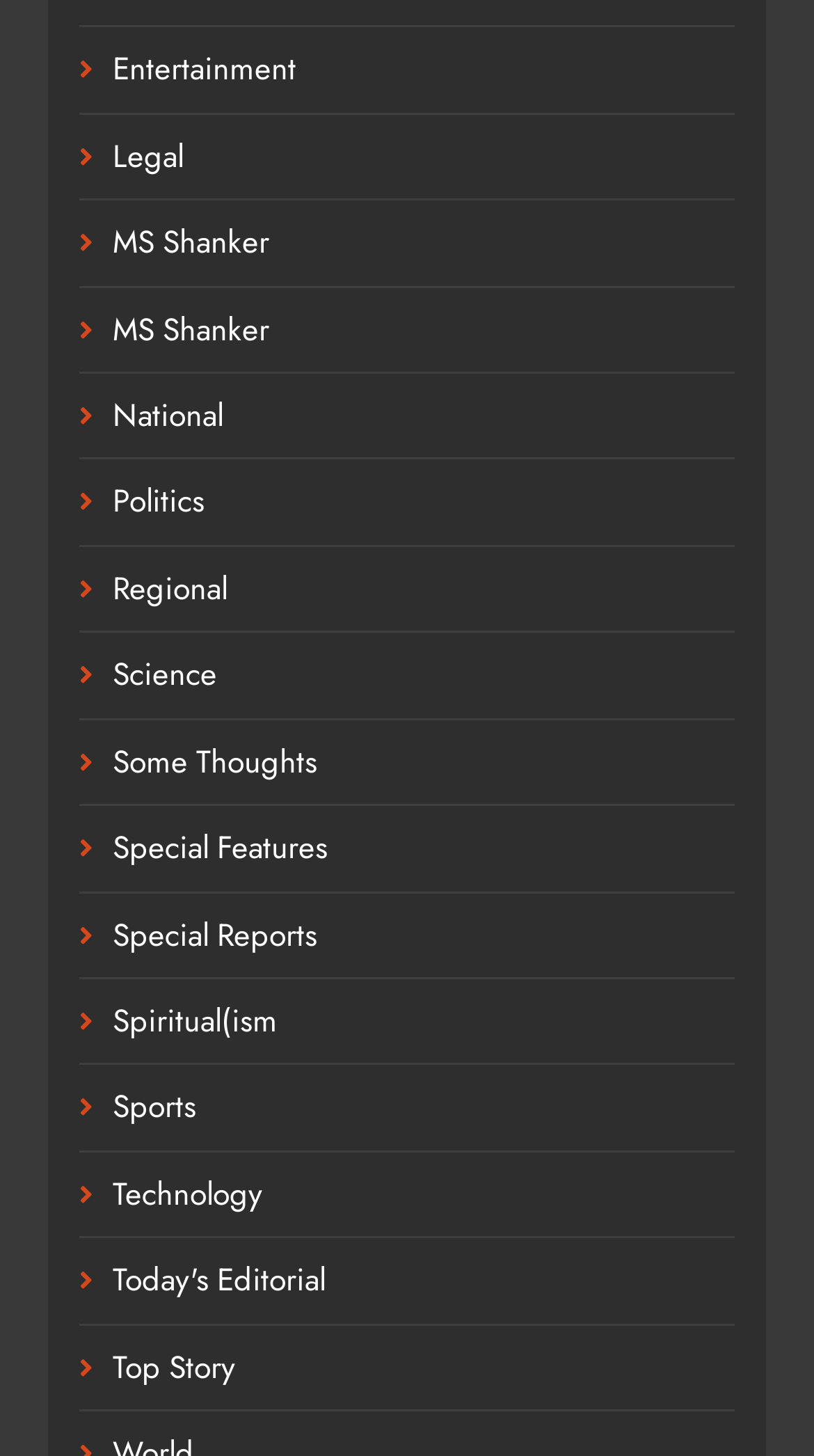Using the elements shown in the image, answer the question comprehensively: Is there a section for editorials?

The link 'Today's Editorial' suggests that there is a section dedicated to editorials, where readers can find the editor's opinions and thoughts on various topics.